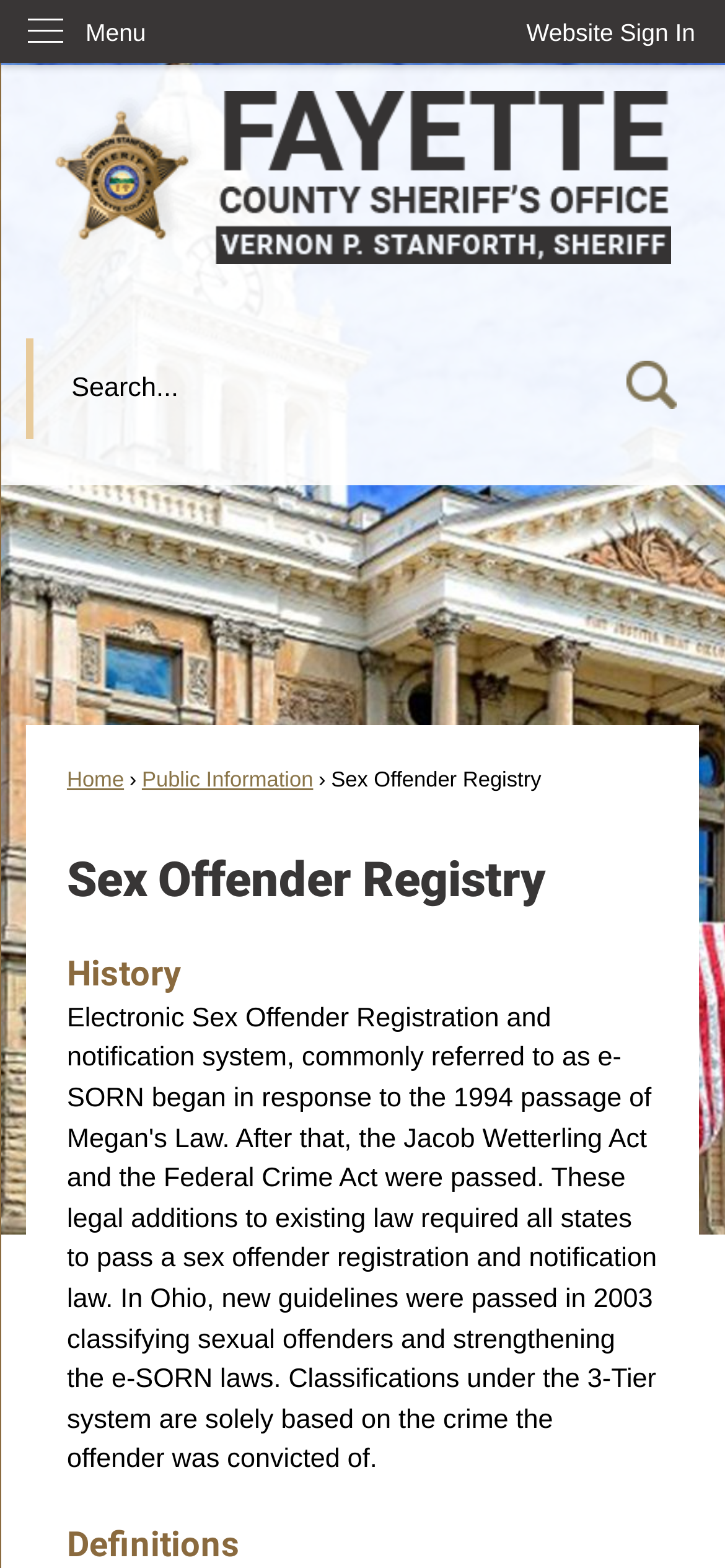How many main navigation links are there?
Can you give a detailed and elaborate answer to the question?

By examining the webpage structure, I count three main navigation links: 'Home', 'Public Information', and 'Sex Offender Registry'. These links are prominently displayed and appear to be the primary means of navigating the website.